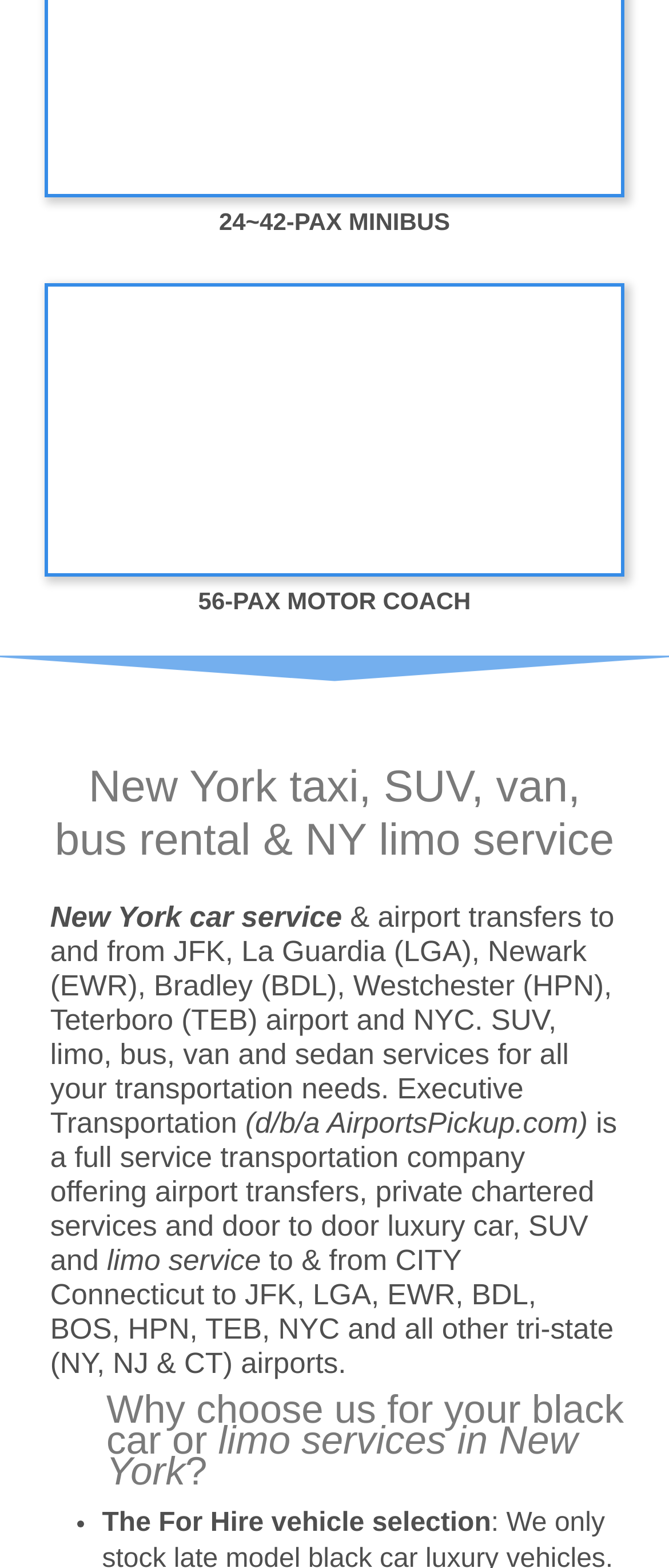Identify the bounding box for the given UI element using the description provided. Coordinates should be in the format (top-left x, top-left y, bottom-right x, bottom-right y) and must be between 0 and 1. Here is the description: AirportsPickup.com

[0.489, 0.706, 0.864, 0.727]